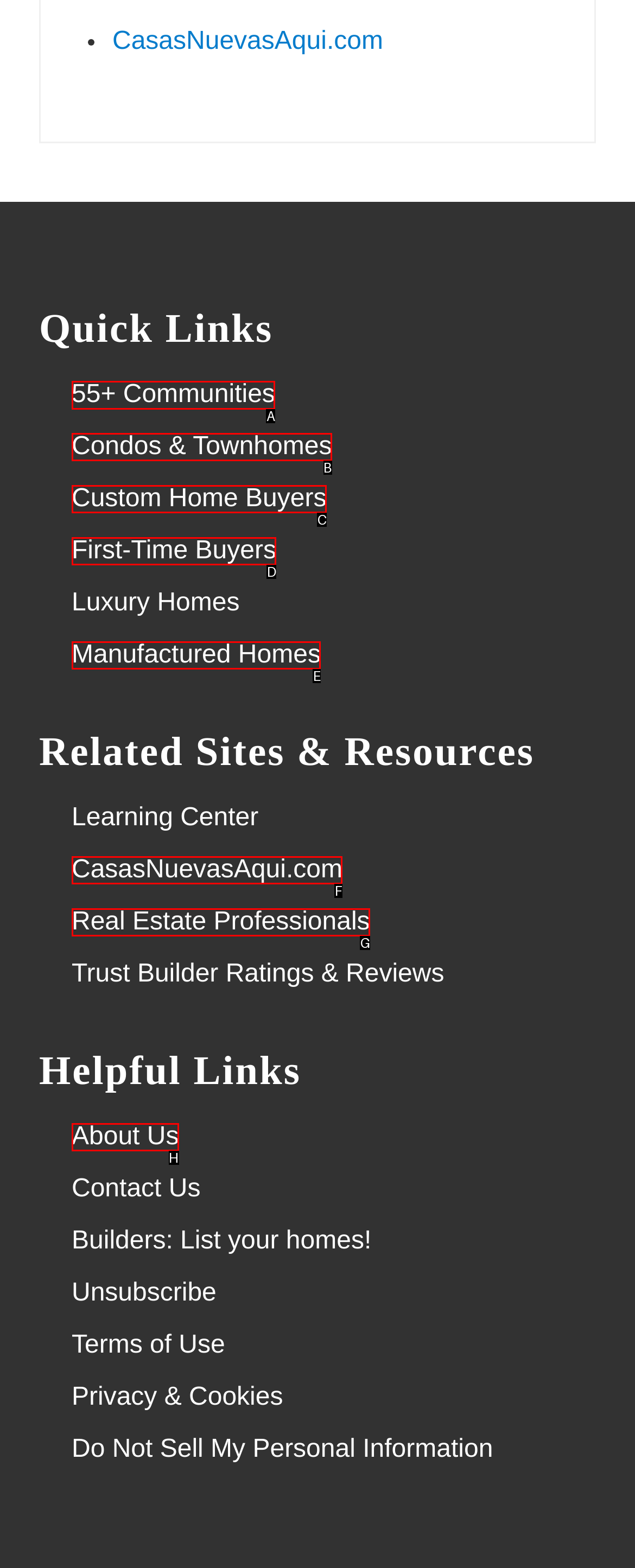Indicate the HTML element to be clicked to accomplish this task: View 55+ Communities Respond using the letter of the correct option.

A